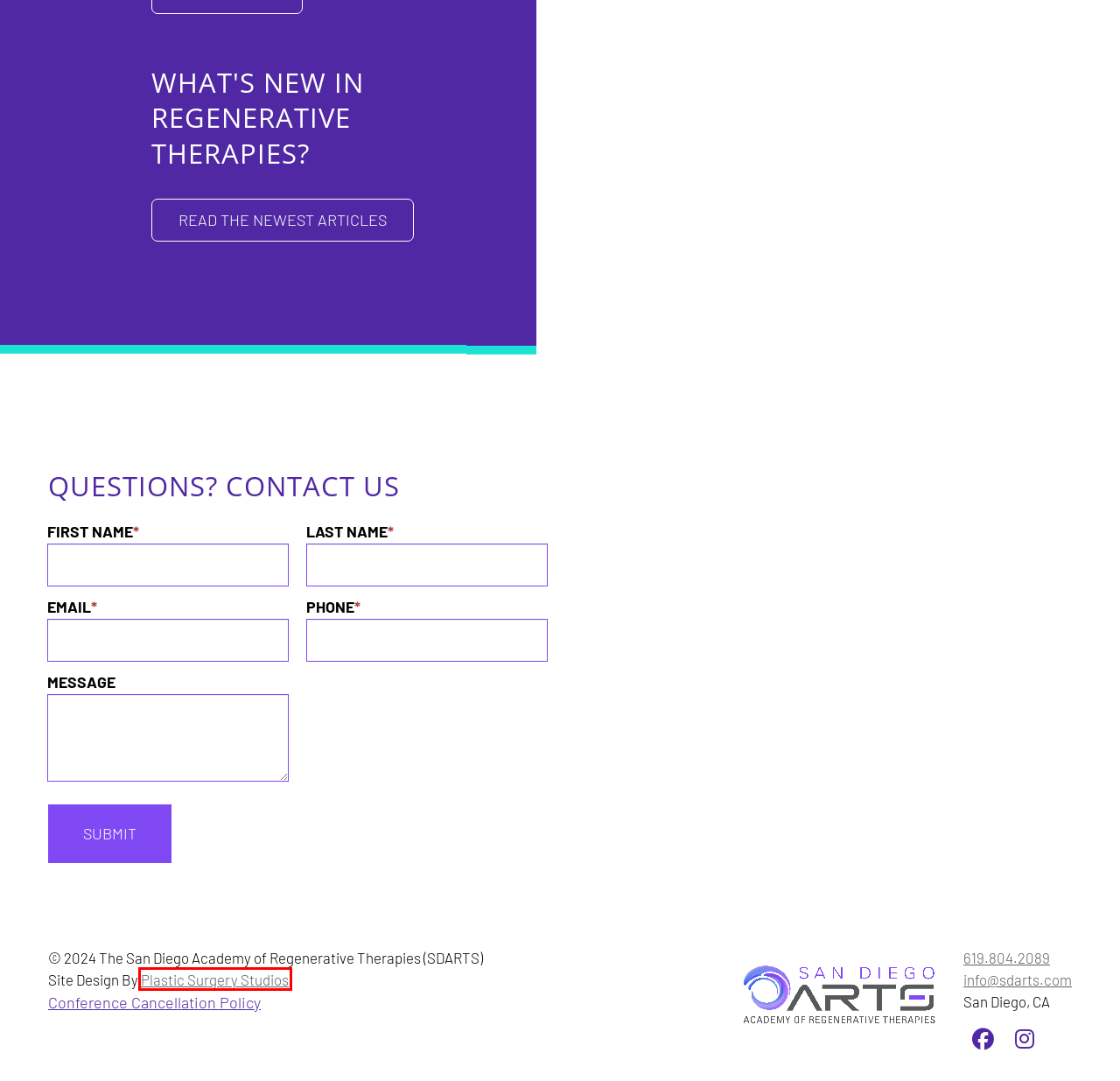Examine the webpage screenshot and identify the UI element enclosed in the red bounding box. Pick the webpage description that most accurately matches the new webpage after clicking the selected element. Here are the candidates:
A. Free Content
B. About The San Diego Academy of Regenerative Therapies (SDARTS)
C. SDARTs
D. San Diego Arts Membership - SDARTs
E. Stay in the Know - The San Diego Academy of Regenerative Therapies (SDARTS)
F. The Premier Learning Community for Regenerative Therapies - SDARTs
G. Contact Us - SDARTs
H. Full Service Marketing Agency For Surgical Clinics and Med Spas

H